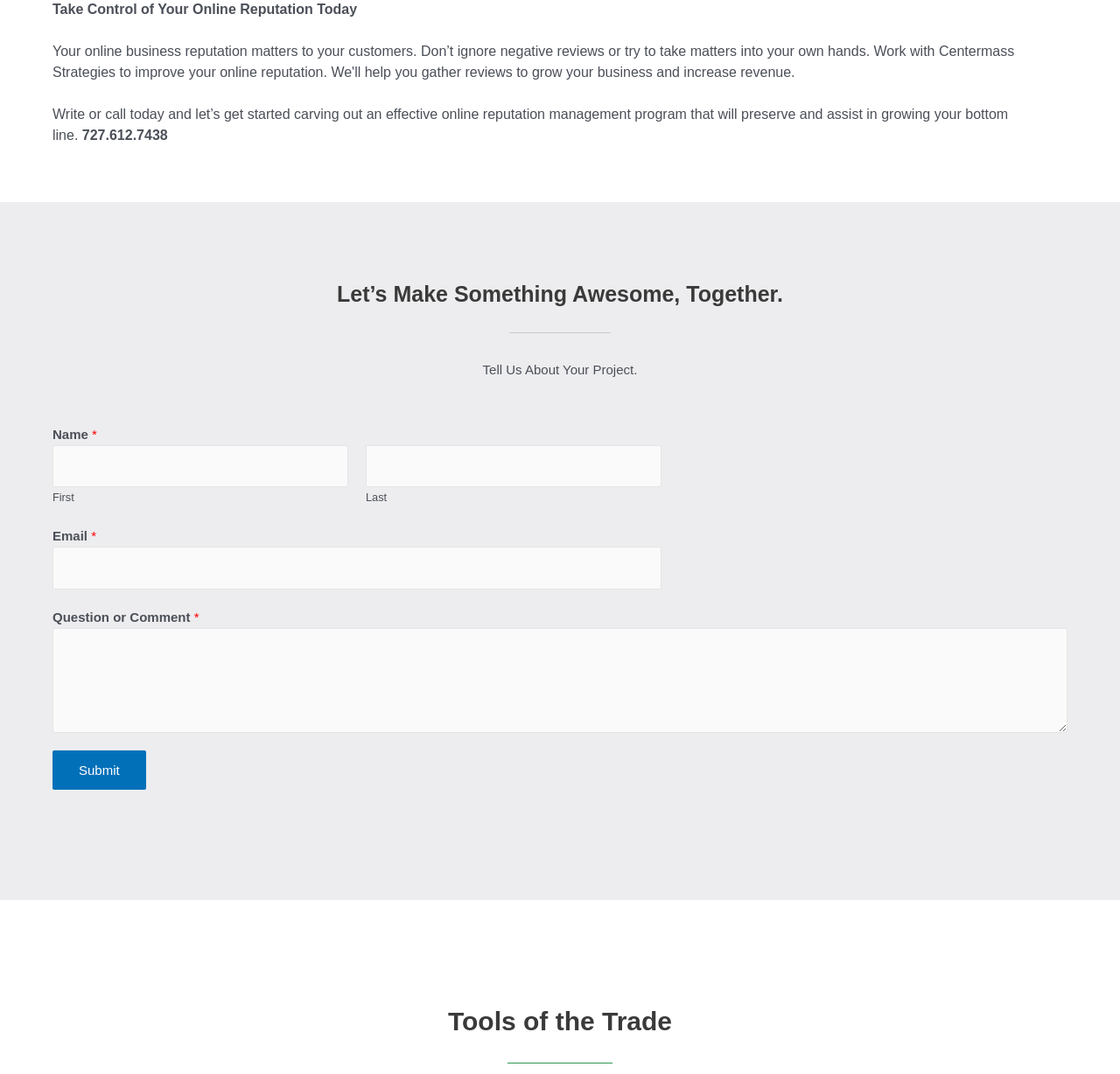Extract the bounding box coordinates for the UI element described as: "Submit".

[0.047, 0.698, 0.13, 0.735]